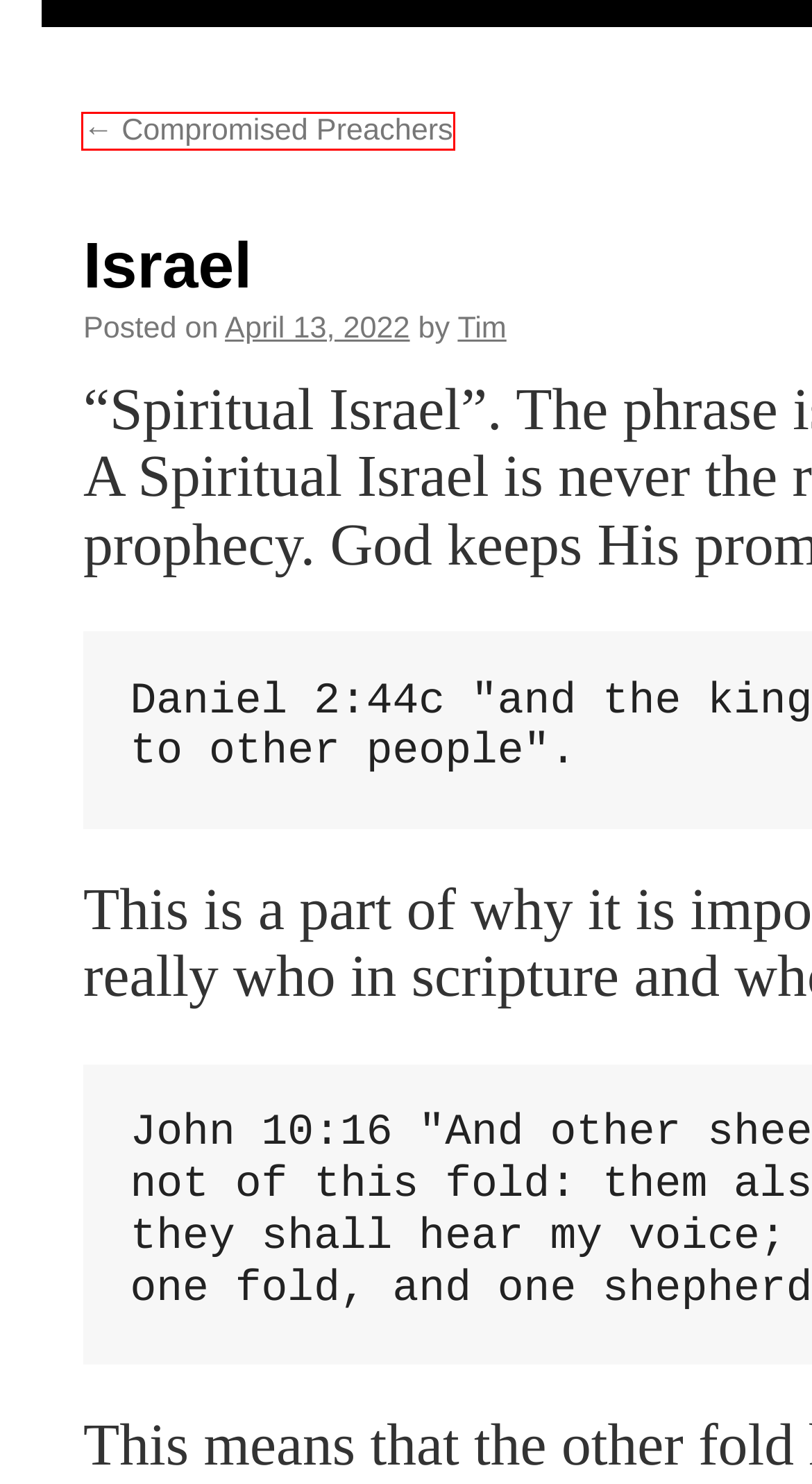You are given a webpage screenshot where a red bounding box highlights an element. Determine the most fitting webpage description for the new page that loads after clicking the element within the red bounding box. Here are the candidates:
A. Compromised Preachers | Christian Study
B. August | 2021 | Christian Study
C. March | 2022 | Christian Study
D. November | 2023 | Christian Study
E. May | 2022 | Christian Study
F. August | 2017 | Christian Study
G. December | 2023 | Christian Study
H. September | 2007 | Christian Study

A